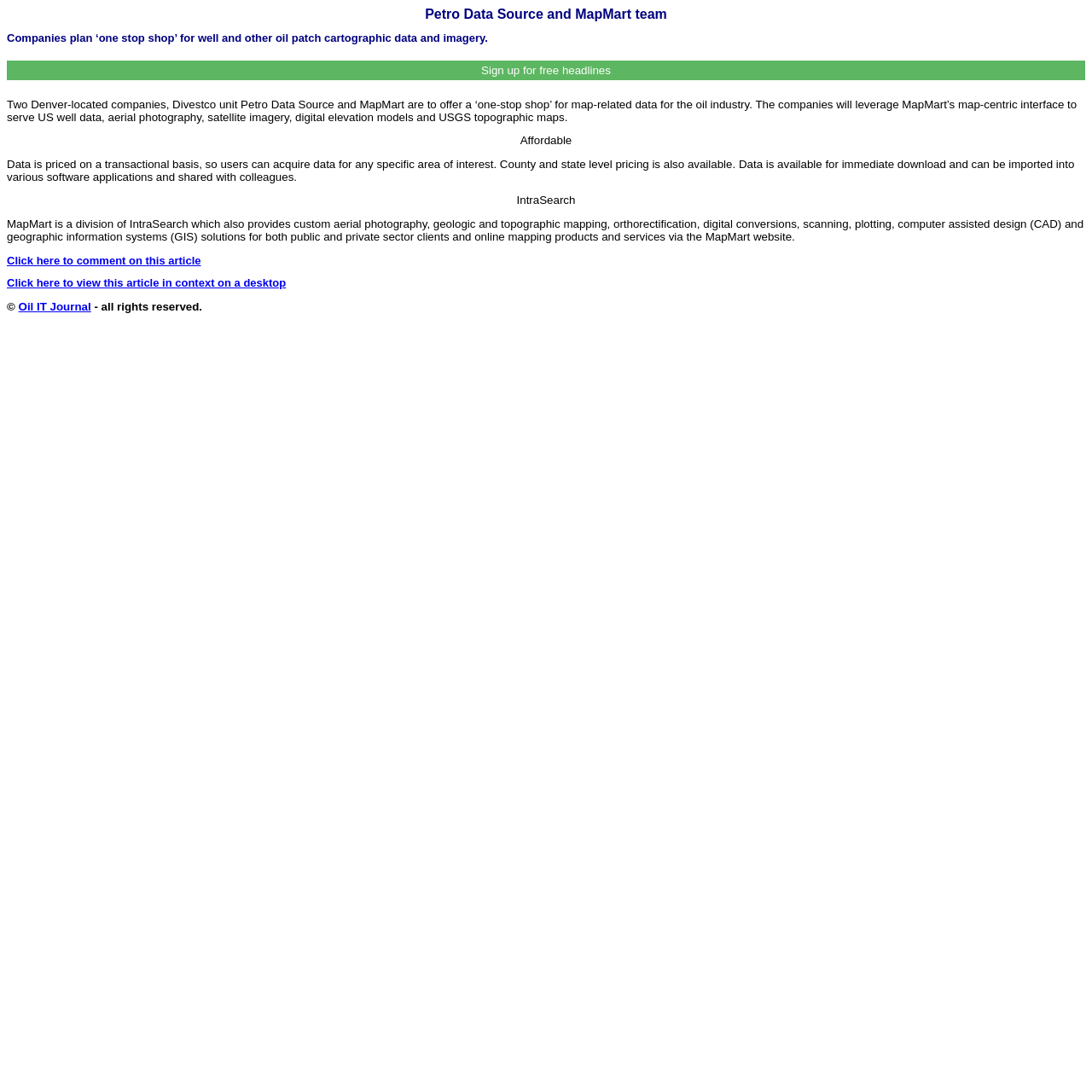What is Petro Data Source and MapMart team offering?
Could you answer the question with a detailed and thorough explanation?

Based on the webpage content, Petro Data Source and MapMart team are offering a 'one-stop shop' for map-related data for the oil industry, which includes US well data, aerial photography, satellite imagery, digital elevation models, and USGS topographic maps.